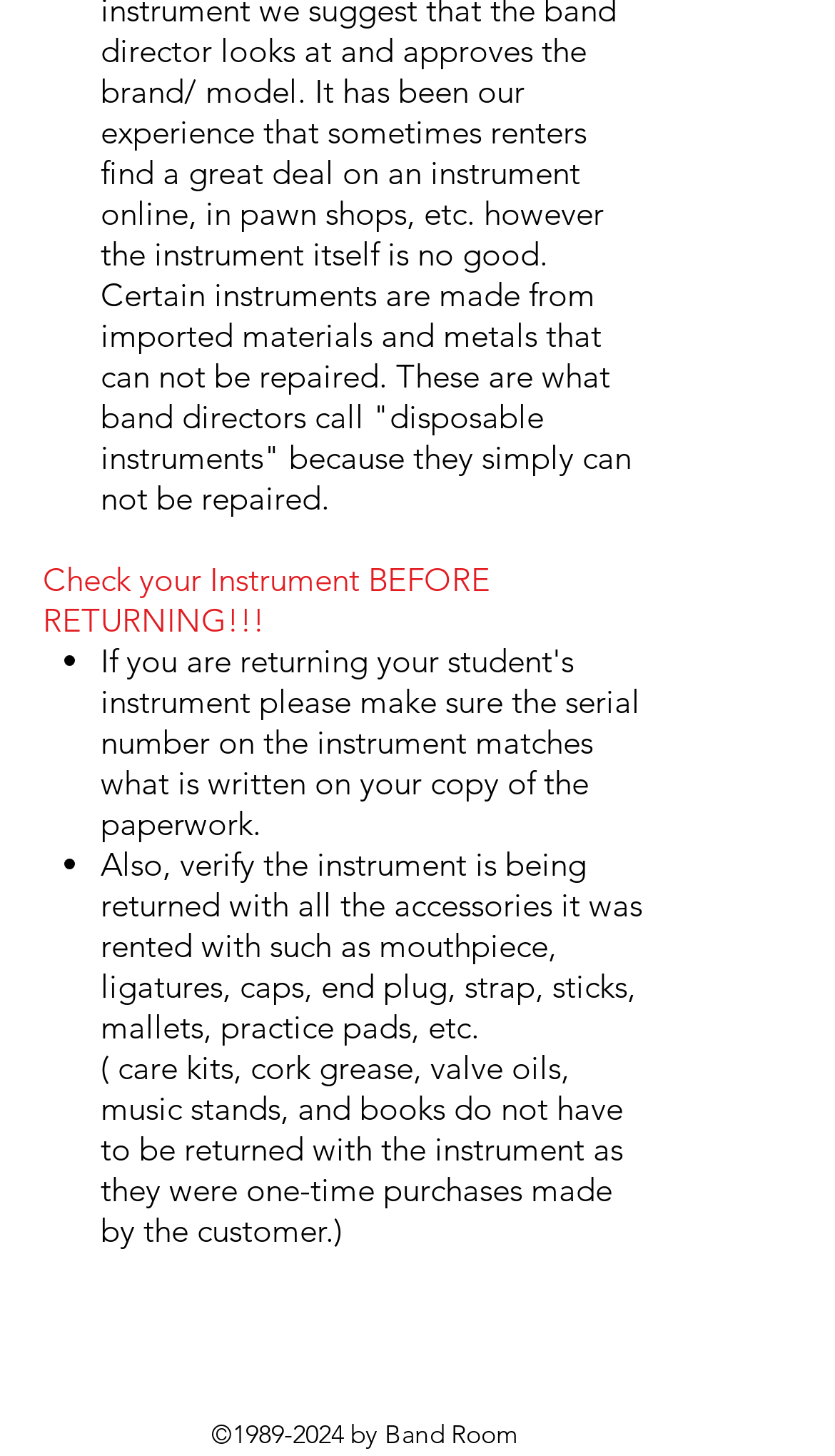Please find the bounding box for the UI element described by: "Unix-to-VMS.gz".

None